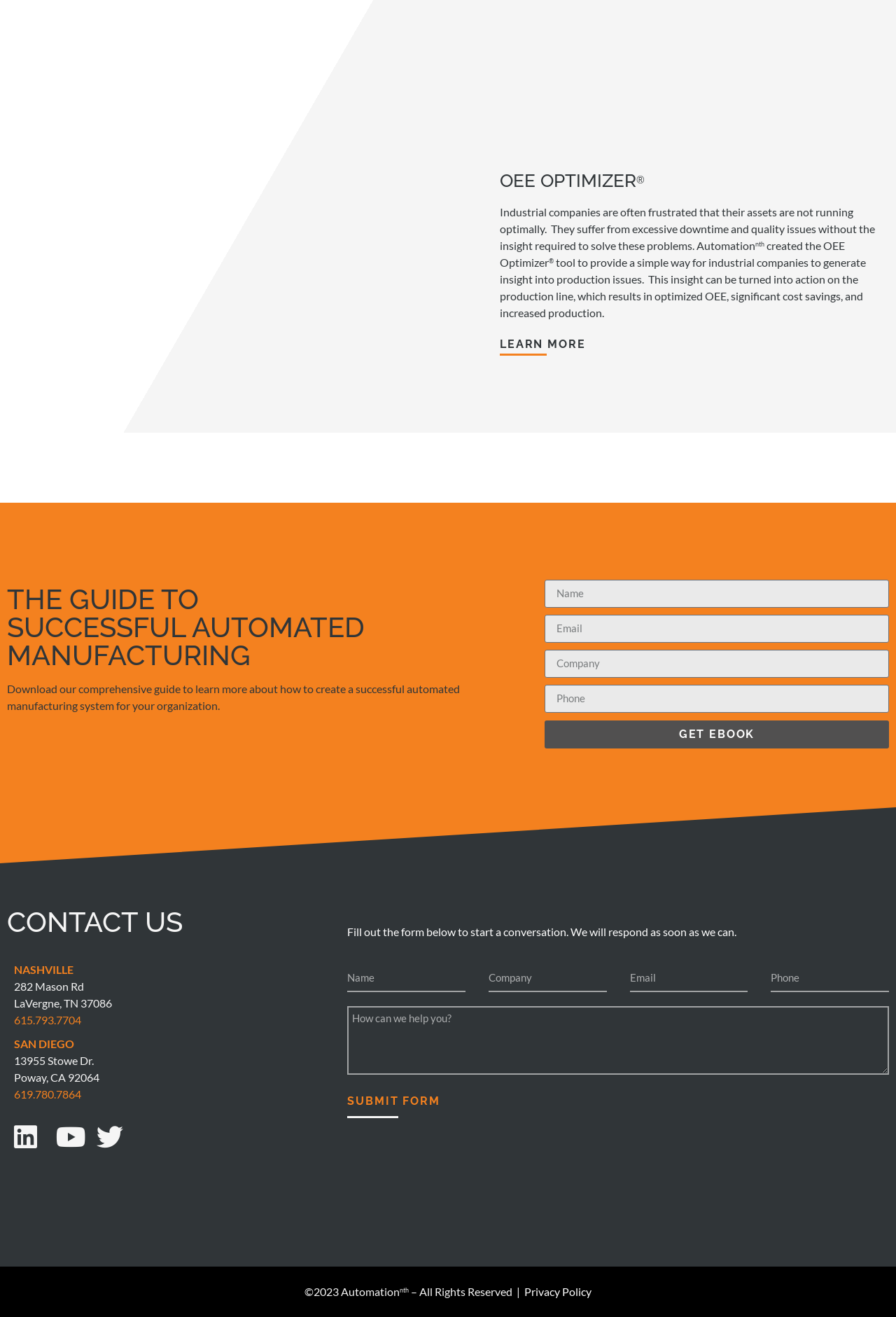Locate the bounding box coordinates of the element you need to click to accomplish the task described by this instruction: "Click on Facebook link".

None